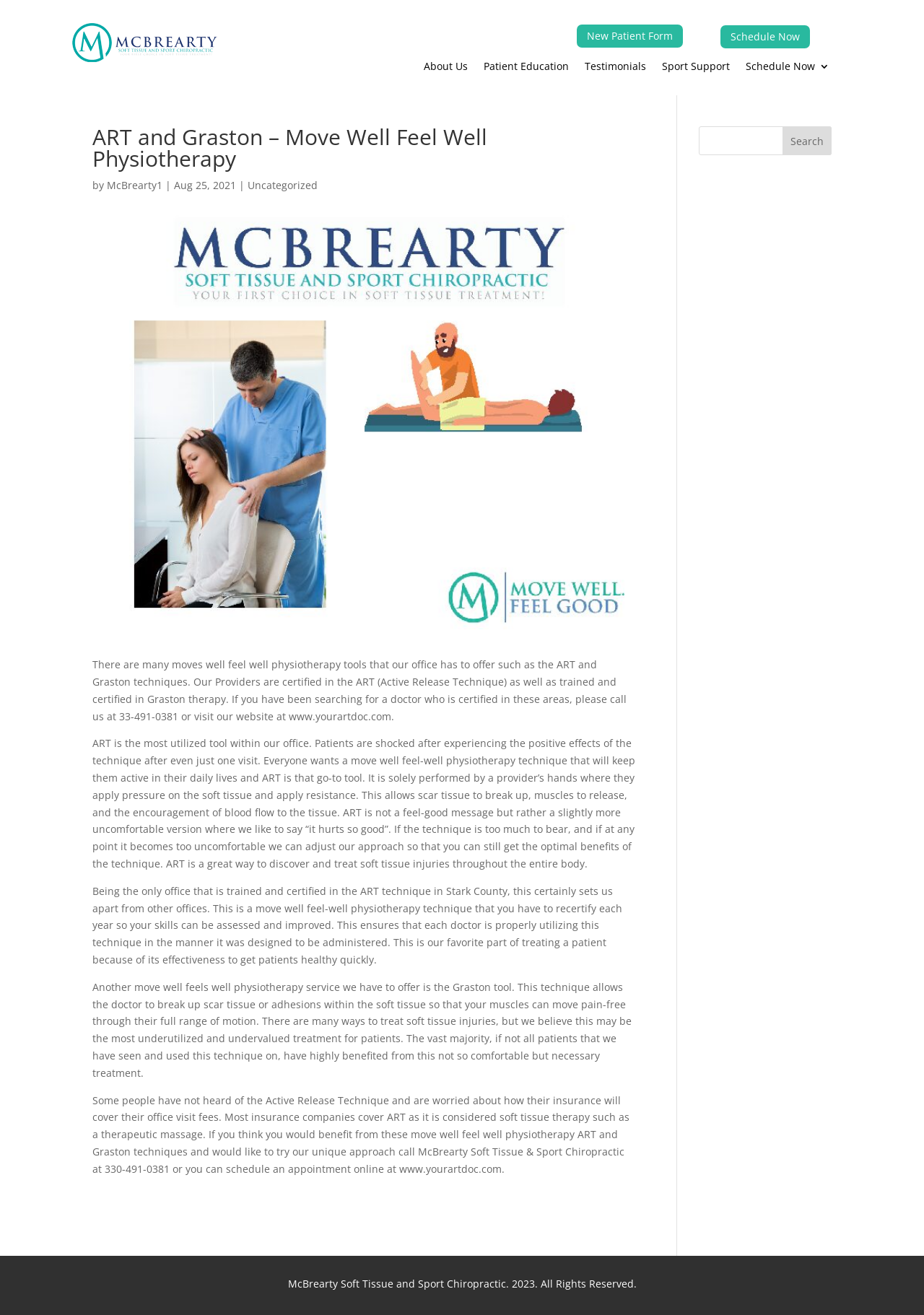Give the bounding box coordinates for the element described by: "About Us".

[0.458, 0.046, 0.506, 0.058]